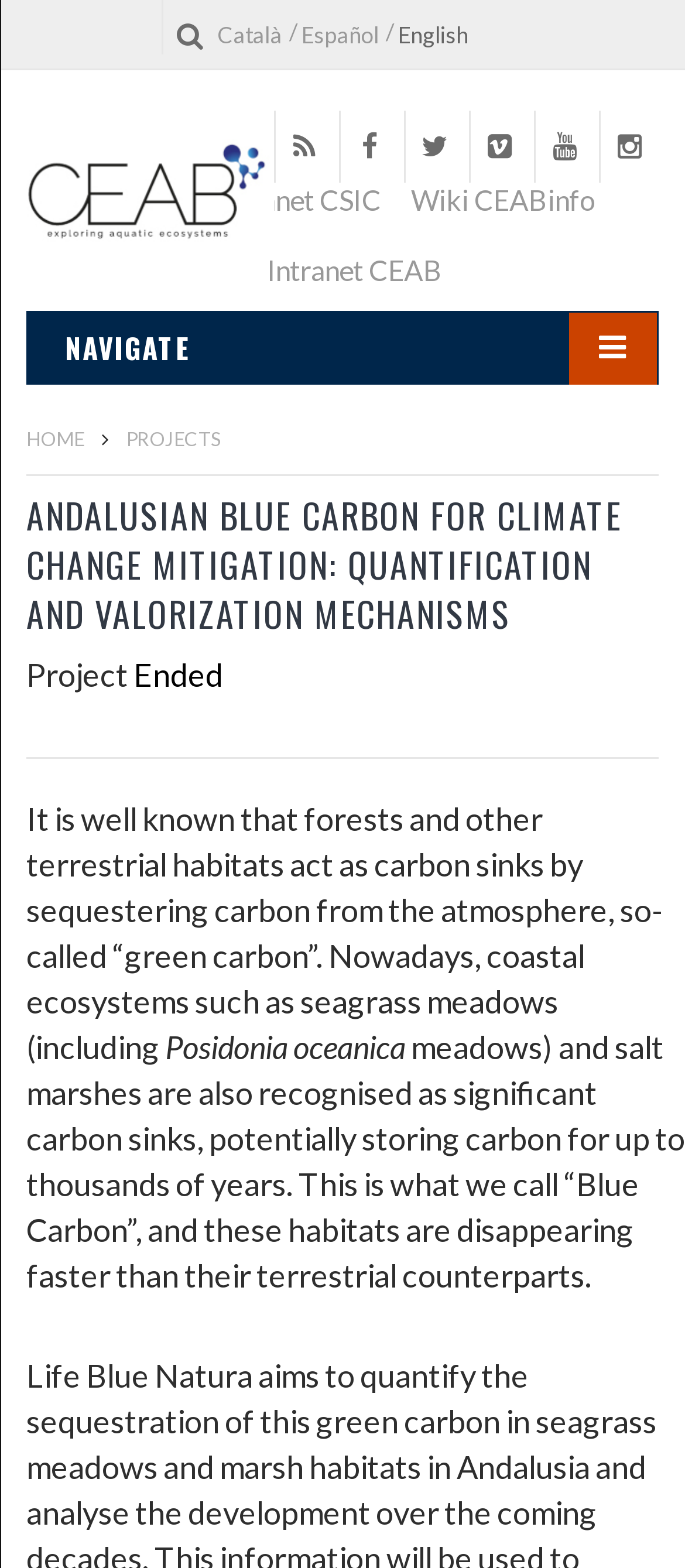Determine the bounding box coordinates for the HTML element mentioned in the following description: "Home". The coordinates should be a list of four floats ranging from 0 to 1, represented as [left, top, right, bottom].

None